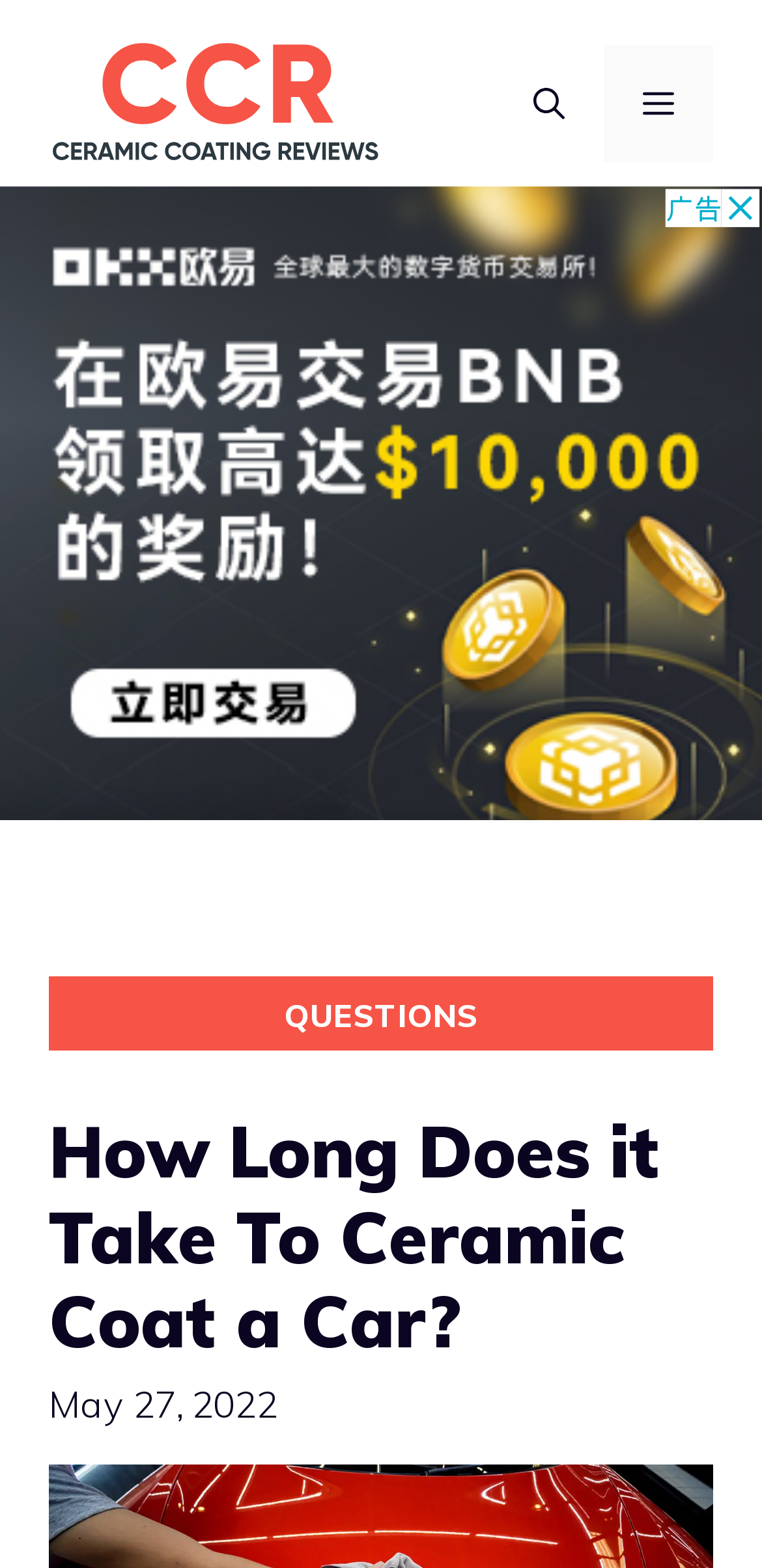Deliver a detailed narrative of the webpage's visual and textual elements.

The webpage is about ceramic coating reviews, specifically discussing how long it takes to ceramic coat a car. At the top of the page, there is a banner with a link to the site "Ceramic Coating Reviews" accompanied by an image with the same name. To the right of the banner, there is a navigation section with a mobile toggle button and a link to open a search bar.

Below the navigation section, there is an advertisement iframe that spans the entire width of the page. Underneath the advertisement, there is a link labeled "QUESTIONS" positioned roughly in the middle of the page.

The main content of the page is headed by a title "How Long Does it Take To Ceramic Coat a Car?" which is located near the top of the page, below the navigation section. The title is followed by a timestamp indicating that the content was published on May 27, 2022.